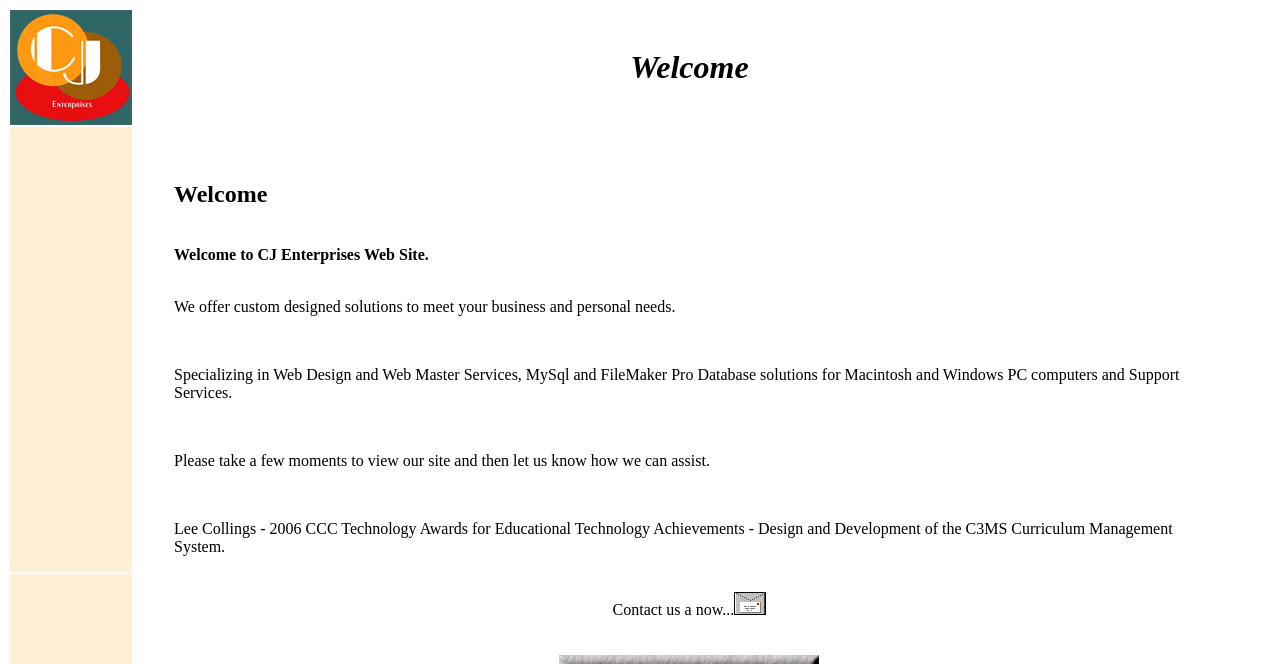Carefully examine the image and provide an in-depth answer to the question: What is the call-to-action on the webpage?

The call-to-action on the webpage is 'Contact Us Now!', which is a link located at the bottom of the blockquote section, encouraging visitors to get in touch with the company.